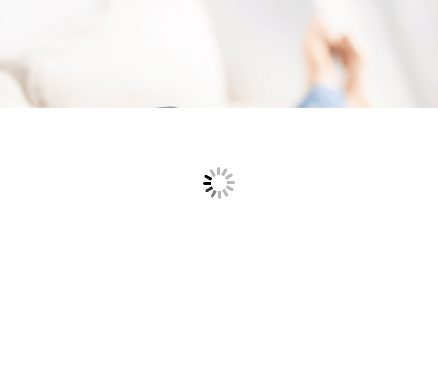What is the theme of the webpage?
Please interpret the details in the image and answer the question thoroughly.

The theme of the webpage is financial services because the image is related to Monzo Flex, particularly its unique buy now, pay later credit card feature, which is a financial product.